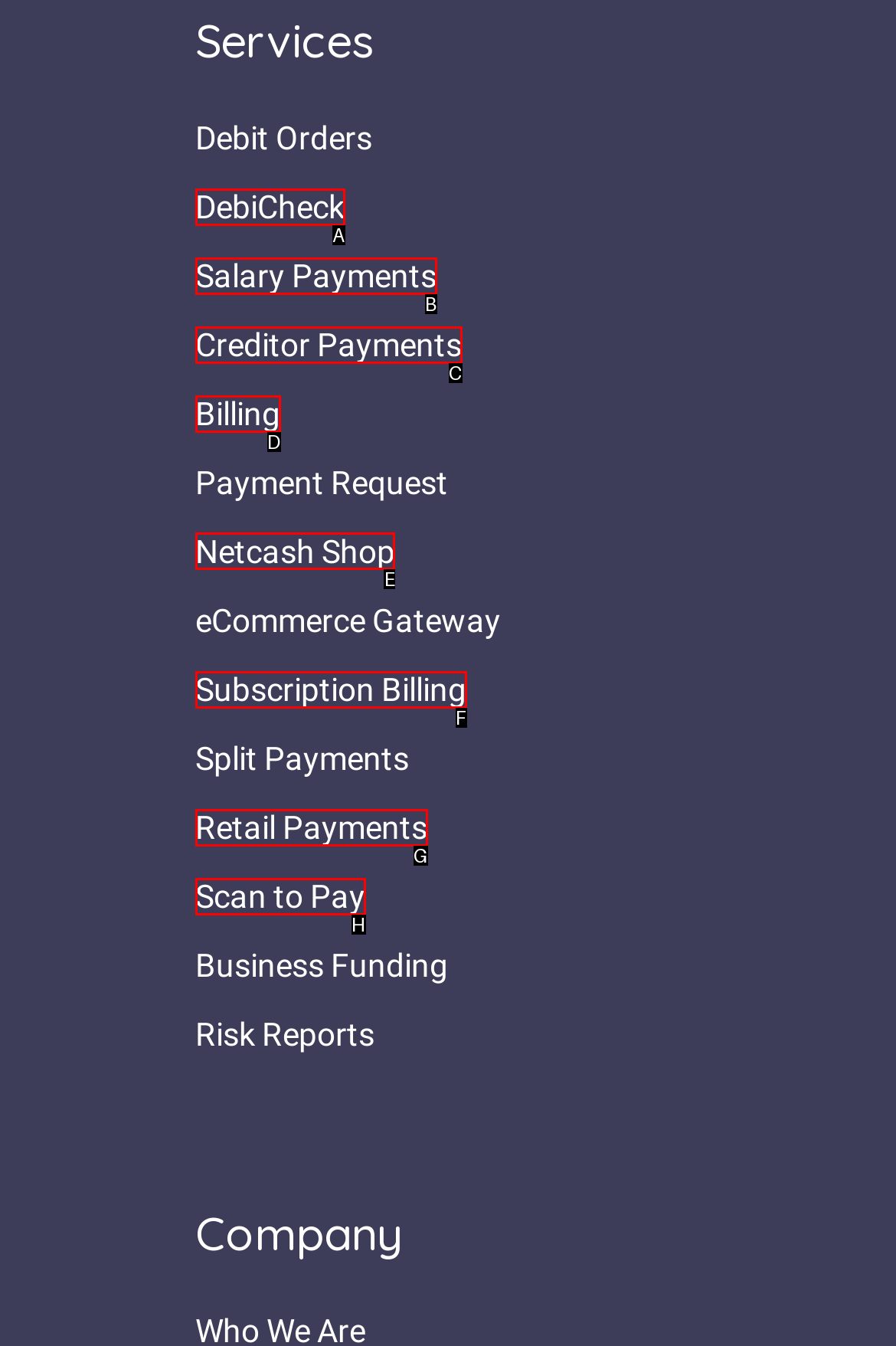Determine the letter of the UI element that will complete the task: Visit Netcash Shop
Reply with the corresponding letter.

E